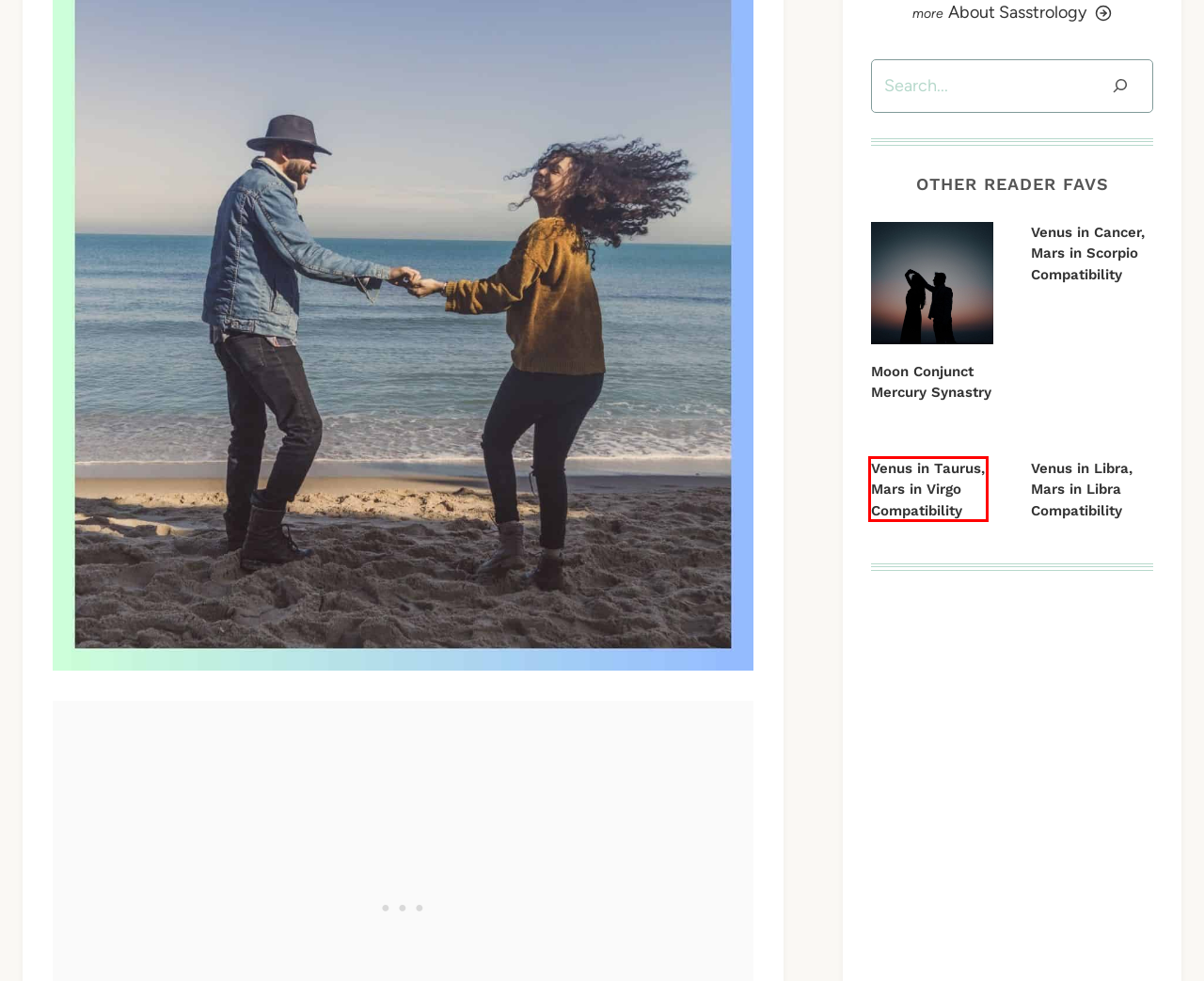You have a screenshot of a webpage with an element surrounded by a red bounding box. Choose the webpage description that best describes the new page after clicking the element inside the red bounding box. Here are the candidates:
A. Moon Sextile Mercury Synastry
B. The Astrology Of Love and Relationships - Sasstrology
C. Mercury in Astrology - Sasstrology
D. Venus in Taurus, Mars in Virgo Compatibility - Sasstrology
E. Venus in Libra, Mars in Libra Compatibility - Sasstrology
F. Mercury Sextile Jupiter Synastry
G. Moon Conjunct Mercury Synastry
H. Venus in Cancer, Mars in Scorpio Compatibility - Sasstrology

D